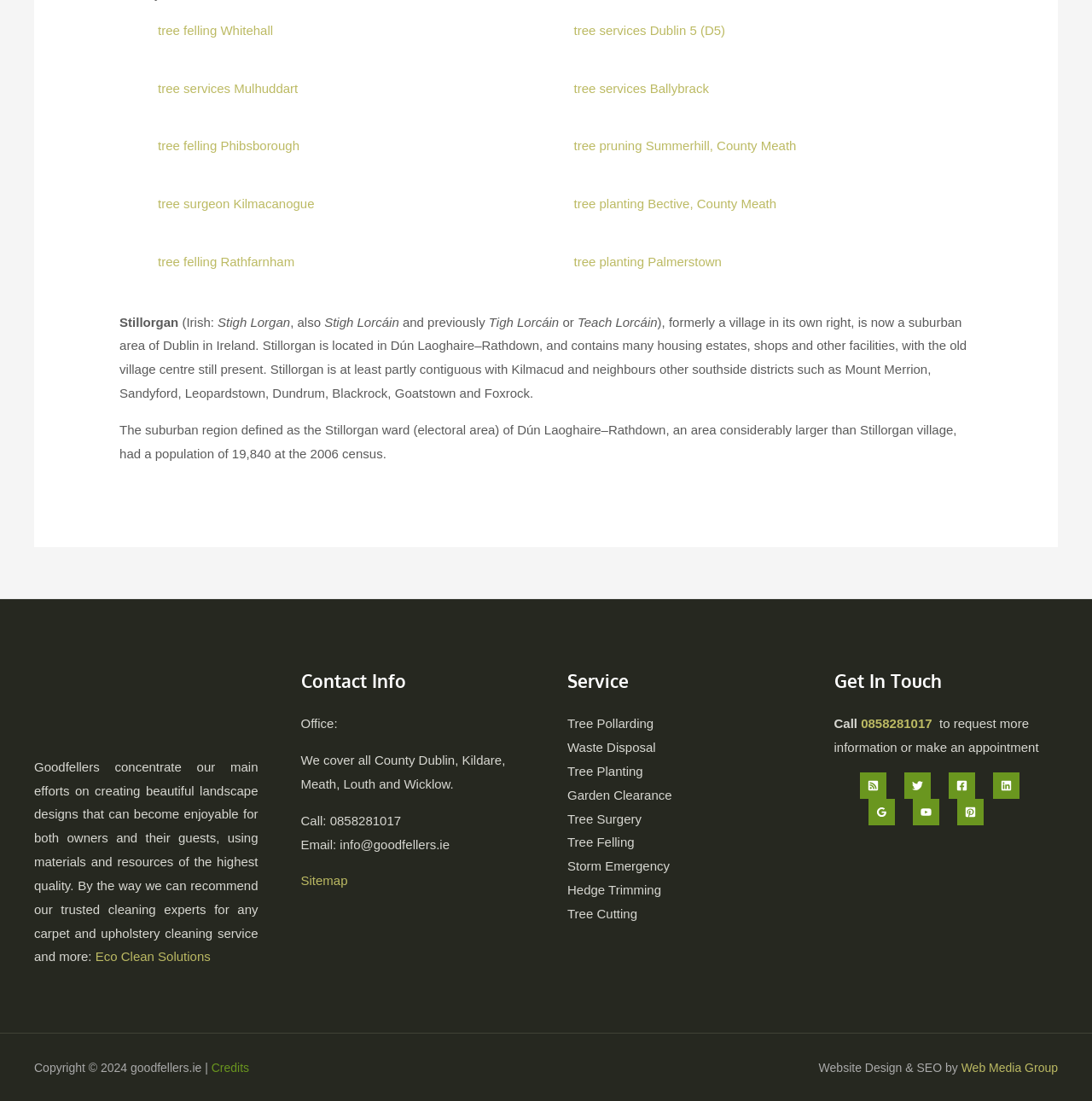Locate the bounding box coordinates of the area where you should click to accomplish the instruction: "Get more information about the 'Tree Pollarding' service".

[0.52, 0.316, 0.599, 0.329]